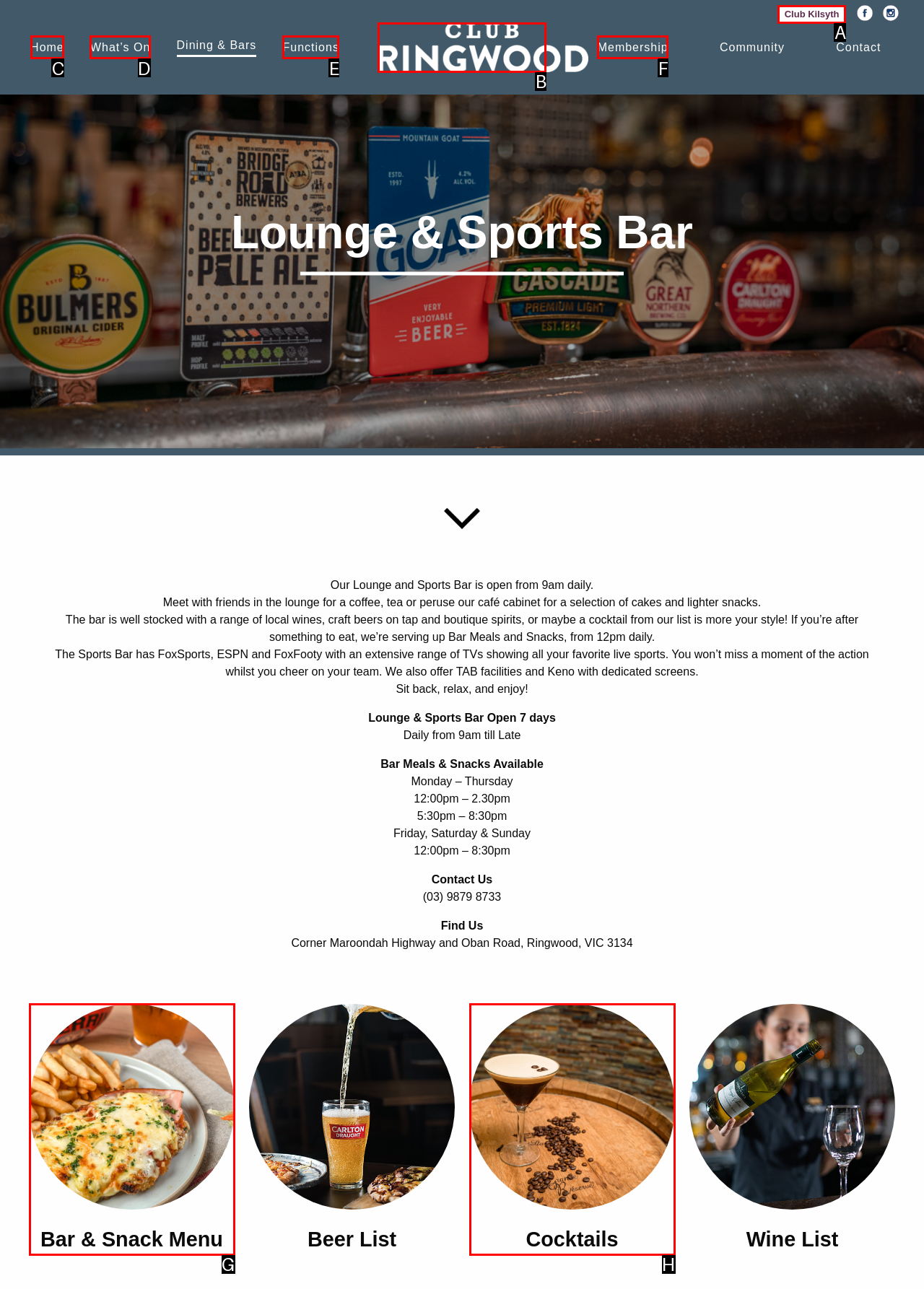Find the option that matches this description: Bar & Snack Menu
Provide the matching option's letter directly.

G